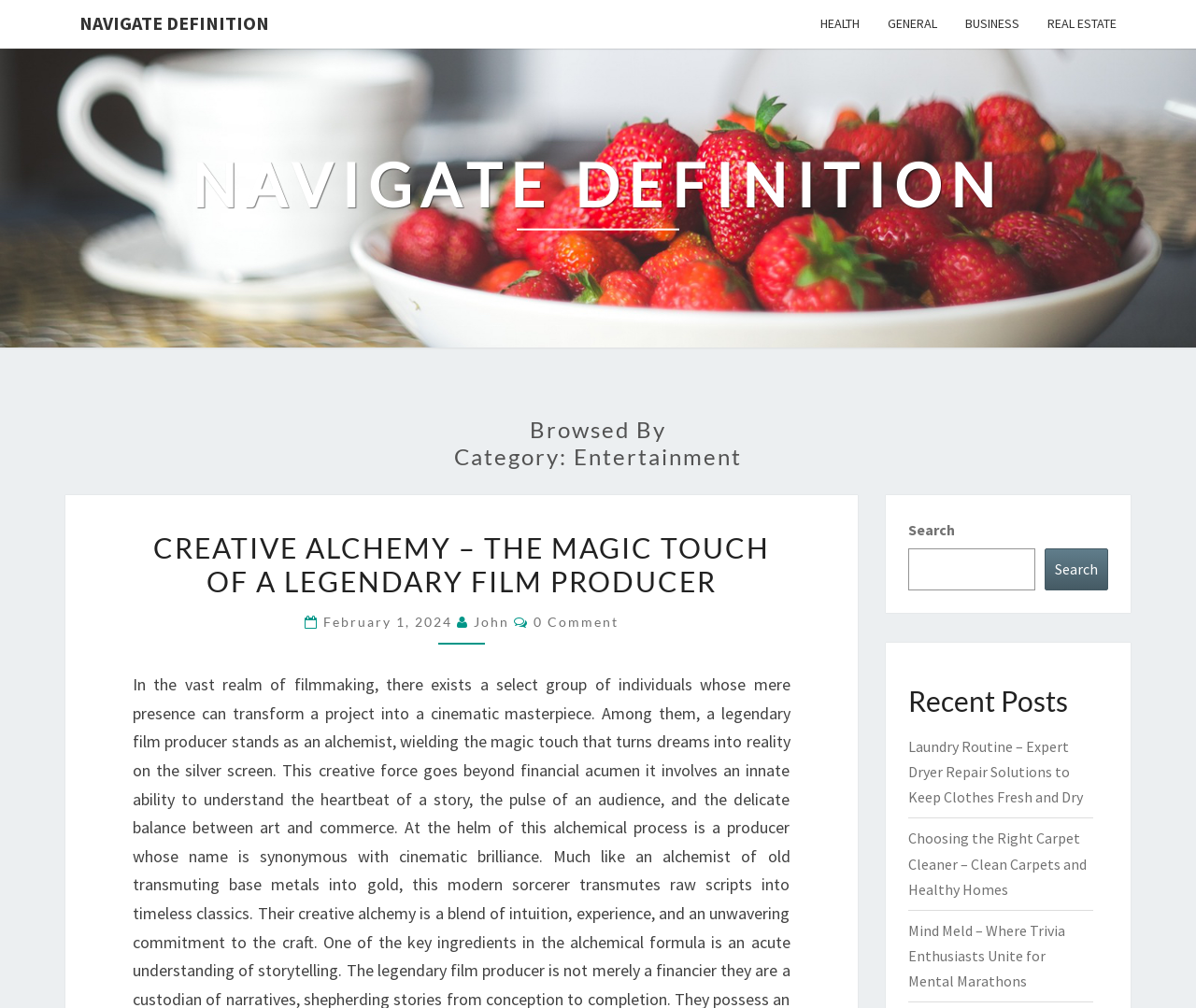What is the title of the third recent post?
Answer with a single word or phrase, using the screenshot for reference.

Mind Meld – Where Trivia Enthusiasts Unite for Mental Marathons